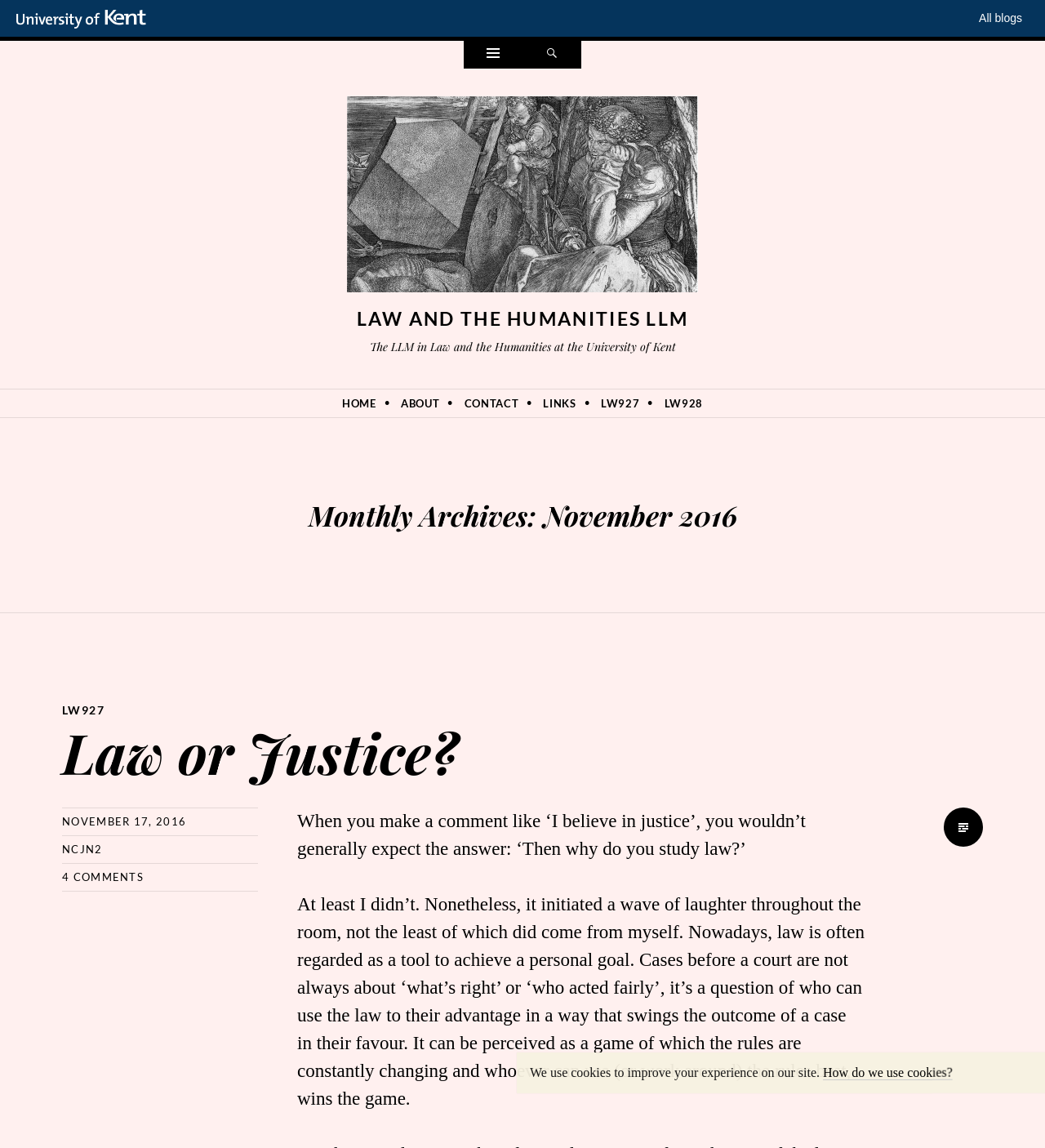What is the date of the blog post?
Utilize the image to construct a detailed and well-explained answer.

The date of the blog post can be found at the bottom of the webpage, where it says 'NOVEMBER 17, 2016'.